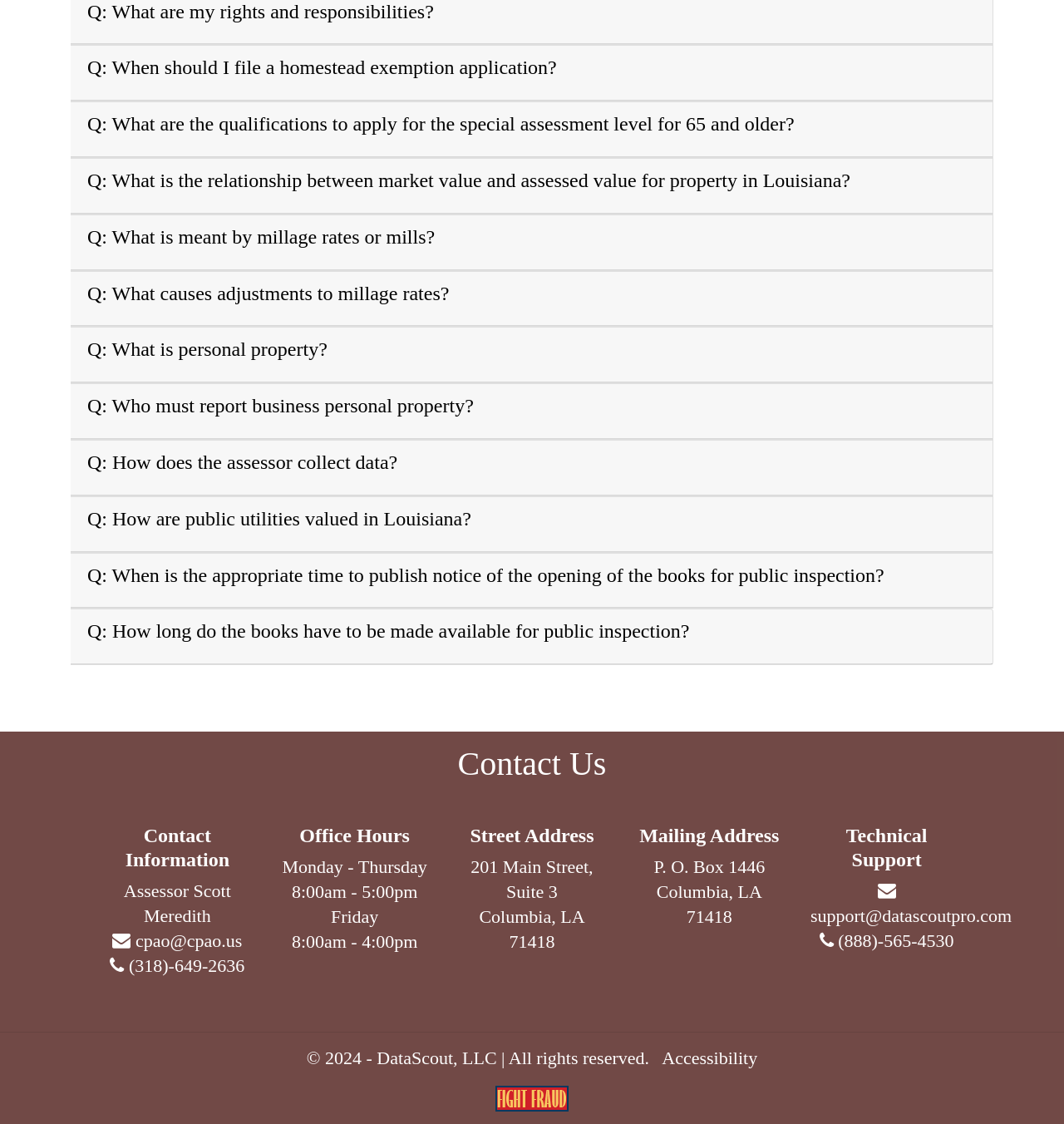Based on the element description cpao@cpao.us, identify the bounding box of the UI element in the given webpage screenshot. The coordinates should be in the format (top-left x, top-left y, bottom-right x, bottom-right y) and must be between 0 and 1.

[0.123, 0.827, 0.228, 0.846]